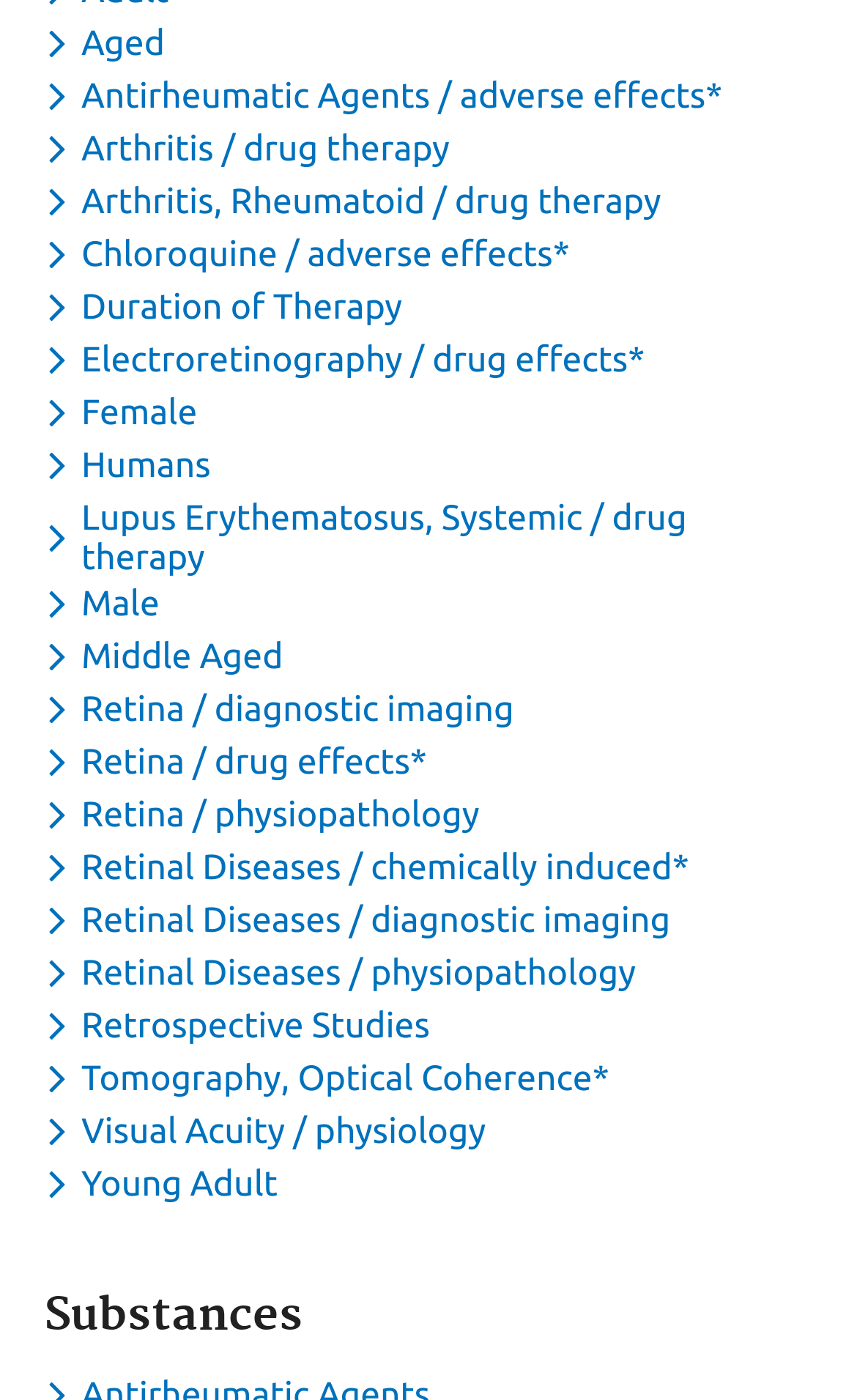Is there a section for substances?
Look at the image and answer the question with a single word or phrase.

Yes